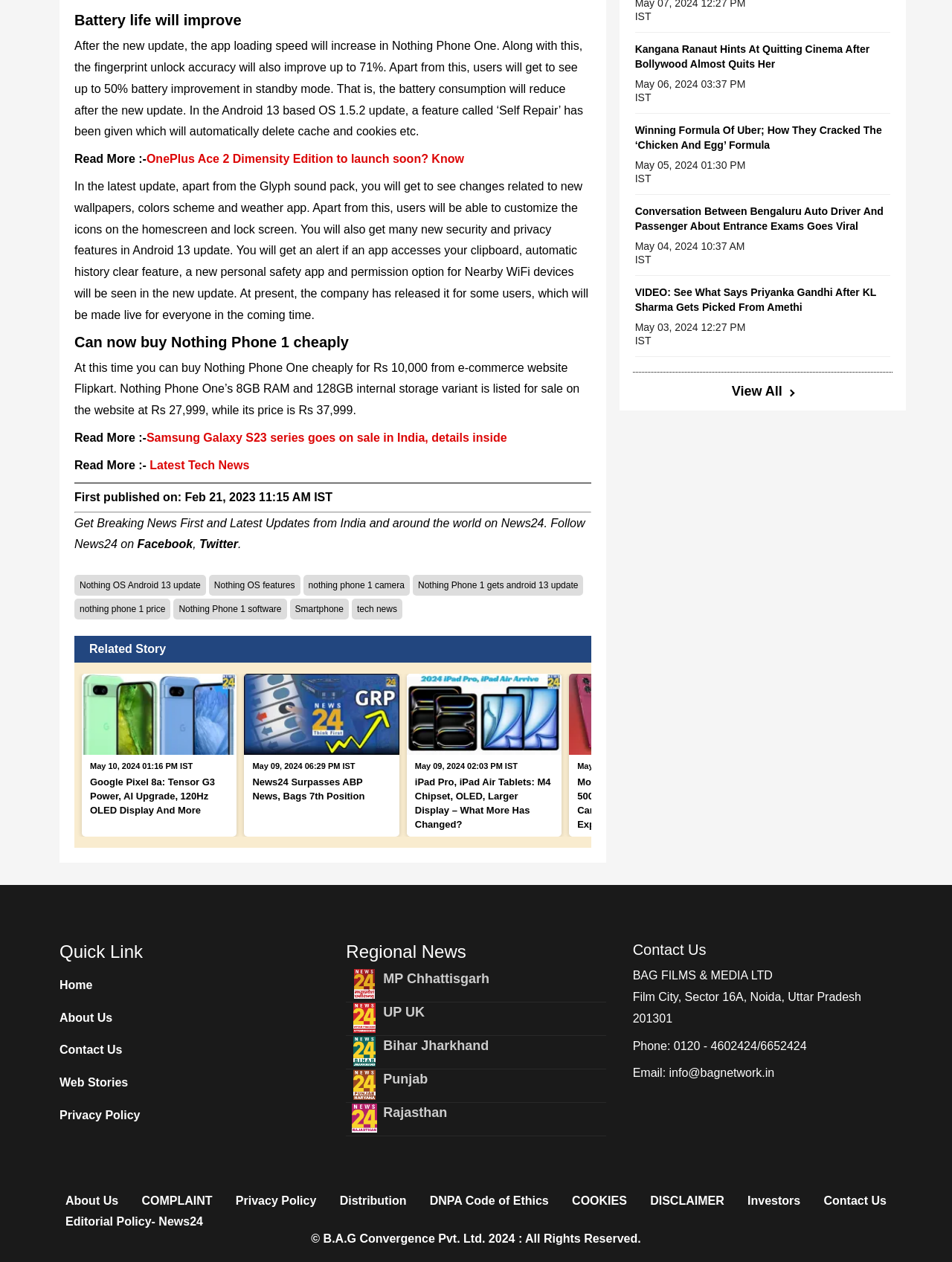Specify the bounding box coordinates for the region that must be clicked to perform the given instruction: "View related news about Google Pixel 8a".

[0.086, 0.534, 0.249, 0.652]